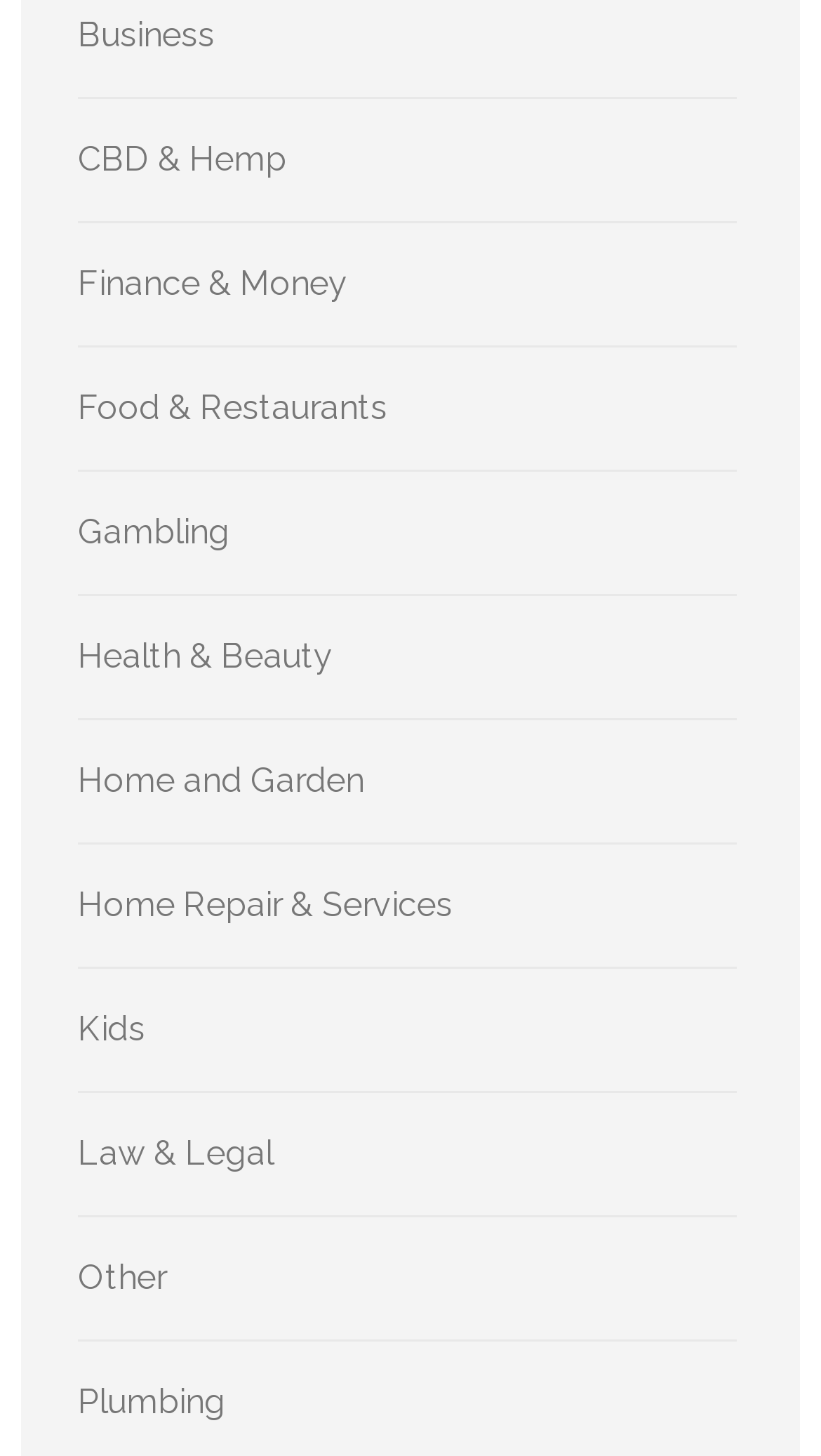Please answer the following question using a single word or phrase: What are the main categories on this webpage?

Business, CBD, Finance, etc.